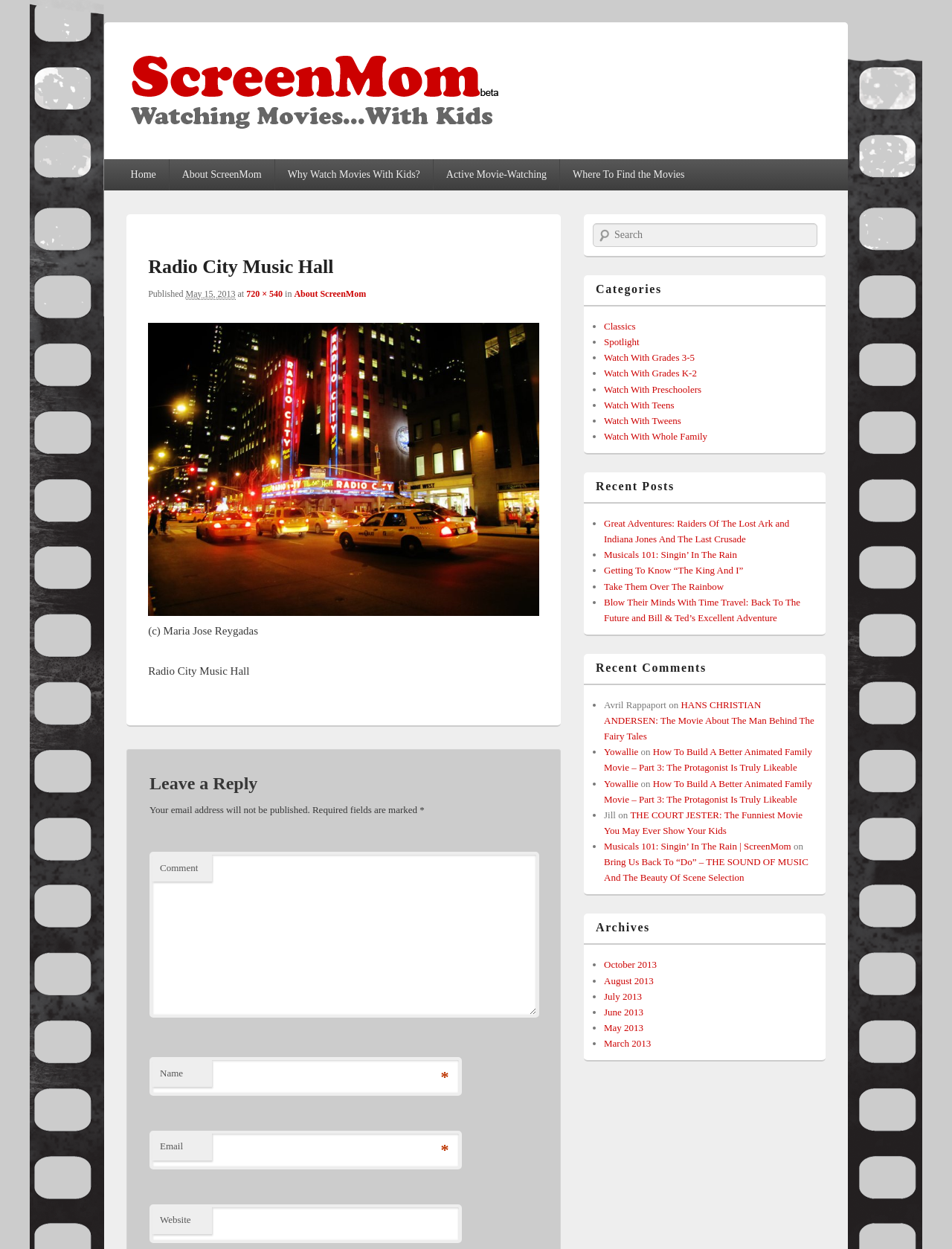From the details in the image, provide a thorough response to the question: What is the name of the website?

The name of the website can be found in the top-left corner of the webpage, where it says 'ScreenMom' in the heading element.